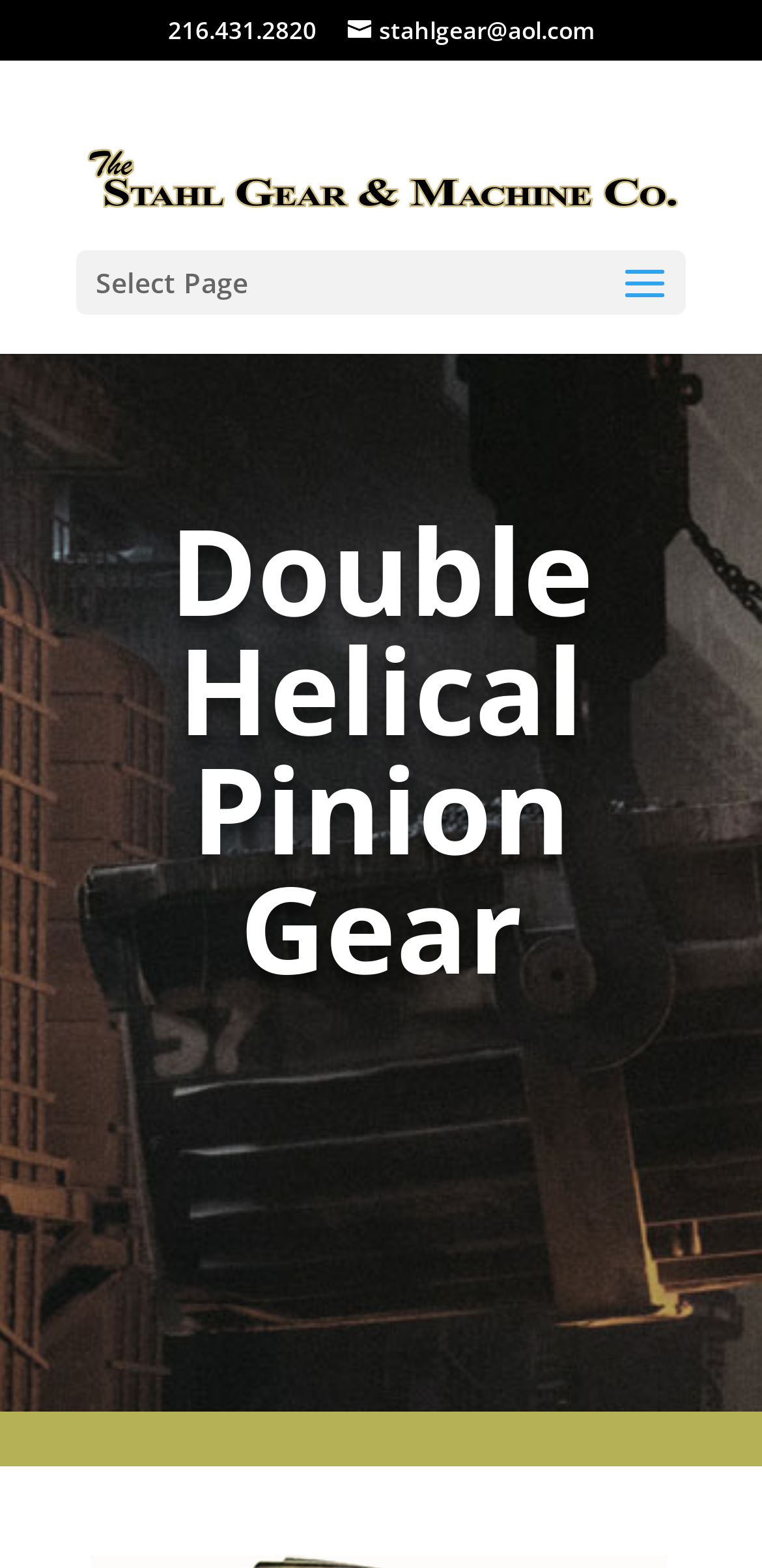What type of gear is described on the webpage?
Please provide a single word or phrase answer based on the image.

Double Helical Pinion Gear